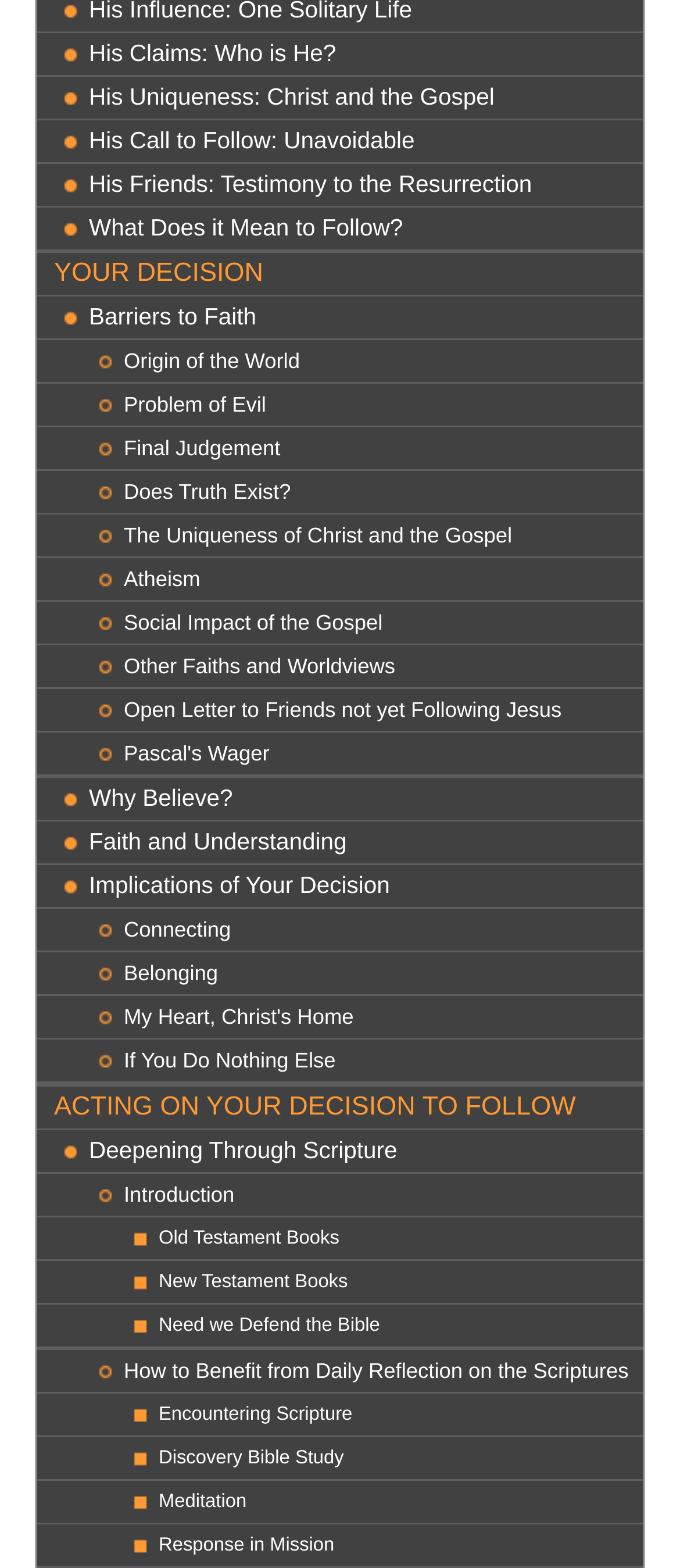Please give a concise answer to this question using a single word or phrase: 
How many links are related to decision-making on the webpage?

4